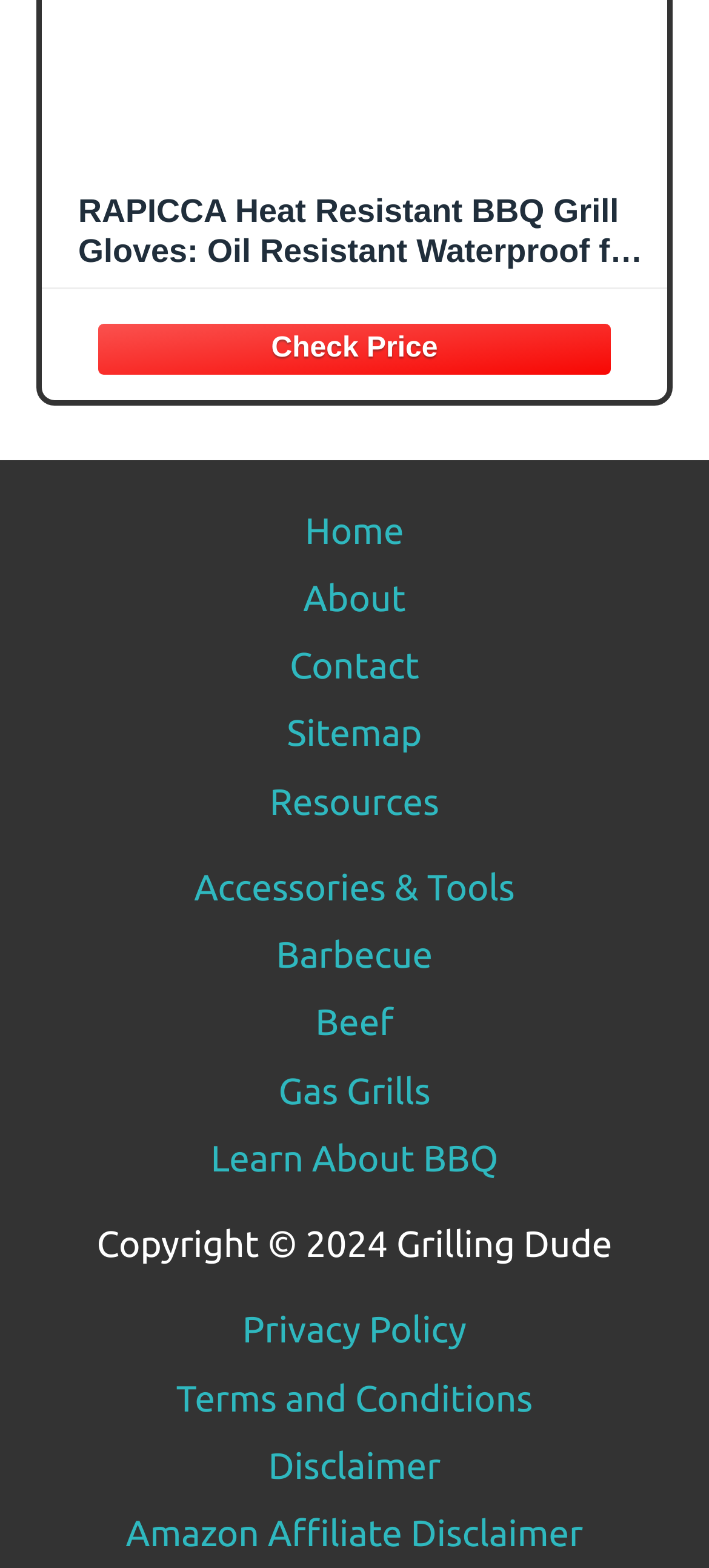Please answer the following question using a single word or phrase: 
How many footer widgets are there?

2